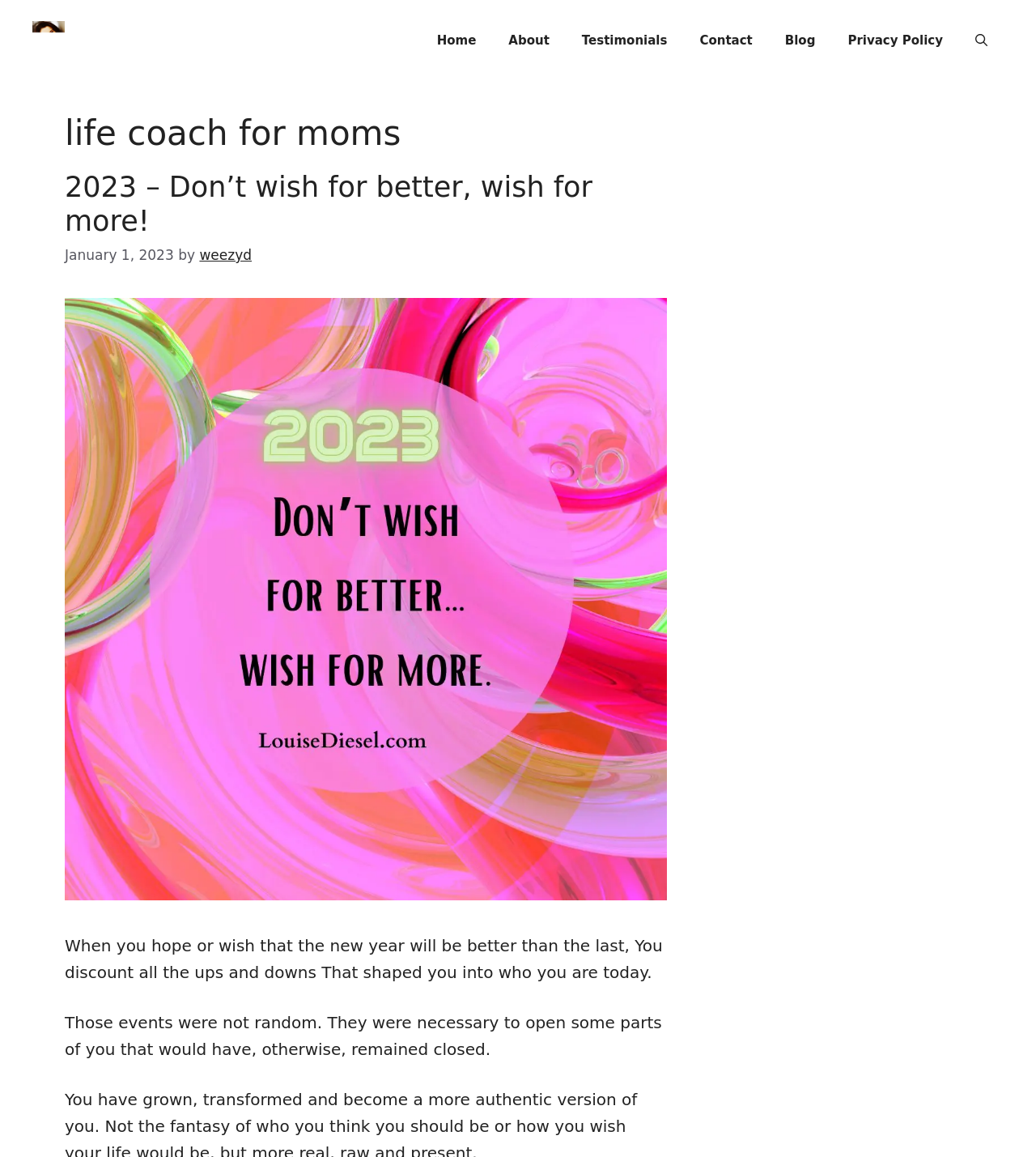How many navigation links are there?
Answer with a single word or short phrase according to what you see in the image.

9